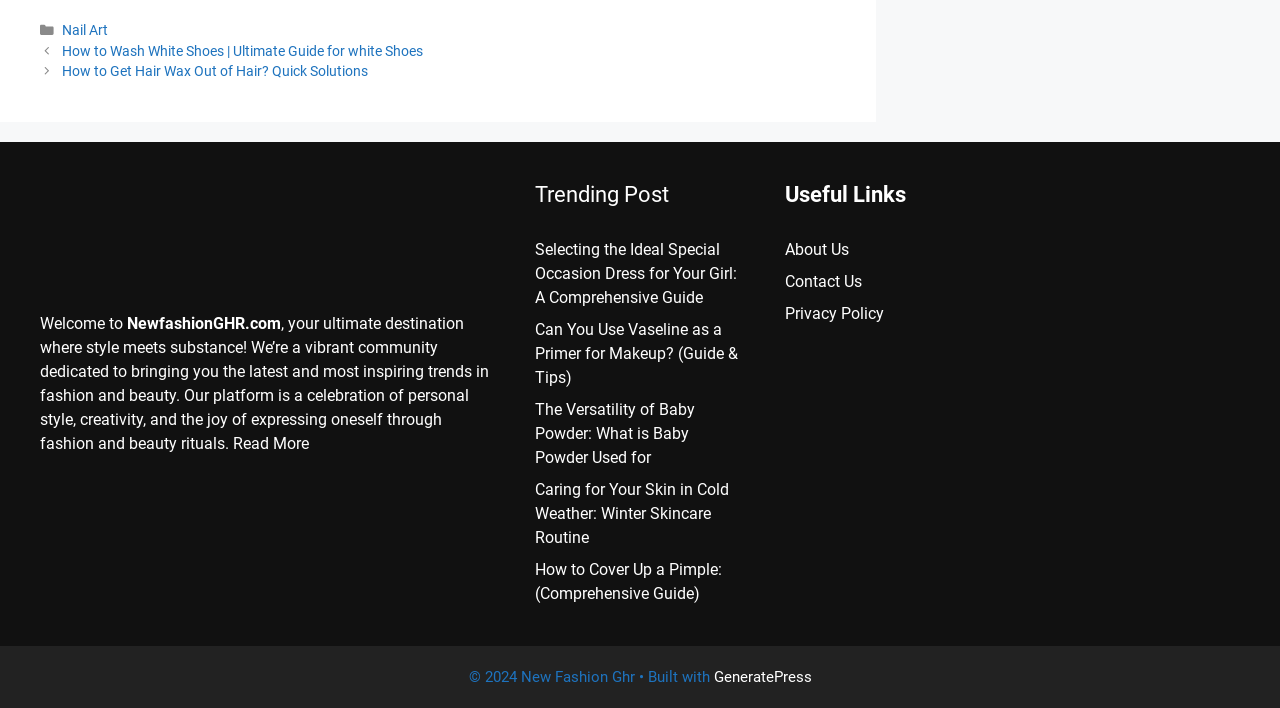Find the bounding box coordinates of the clickable region needed to perform the following instruction: "Click on Nail Art category". The coordinates should be provided as four float numbers between 0 and 1, i.e., [left, top, right, bottom].

[0.048, 0.032, 0.084, 0.054]